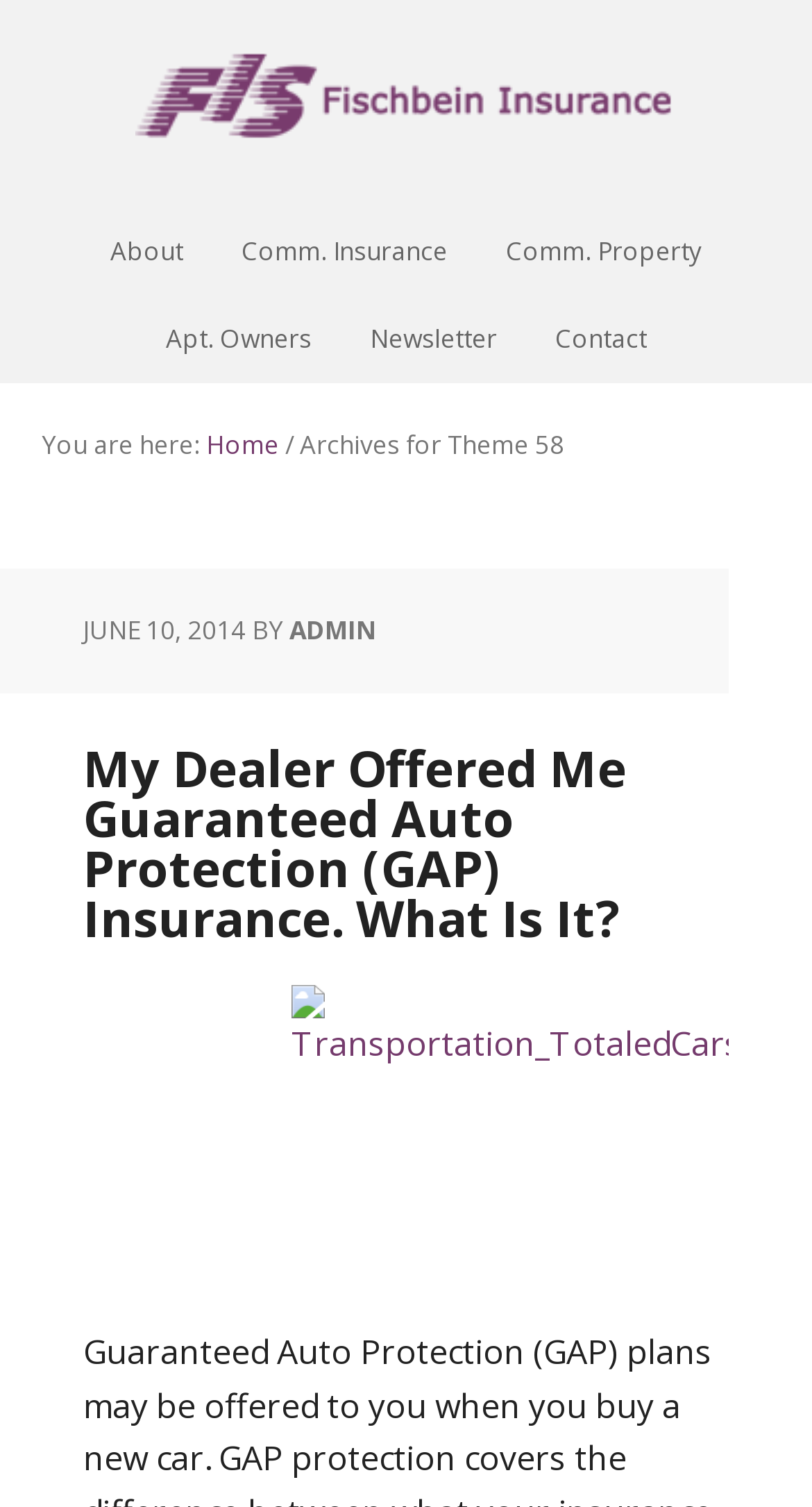Given the description of the UI element: "About", predict the bounding box coordinates in the form of [left, top, right, bottom], with each value being a float between 0 and 1.

[0.105, 0.138, 0.256, 0.196]